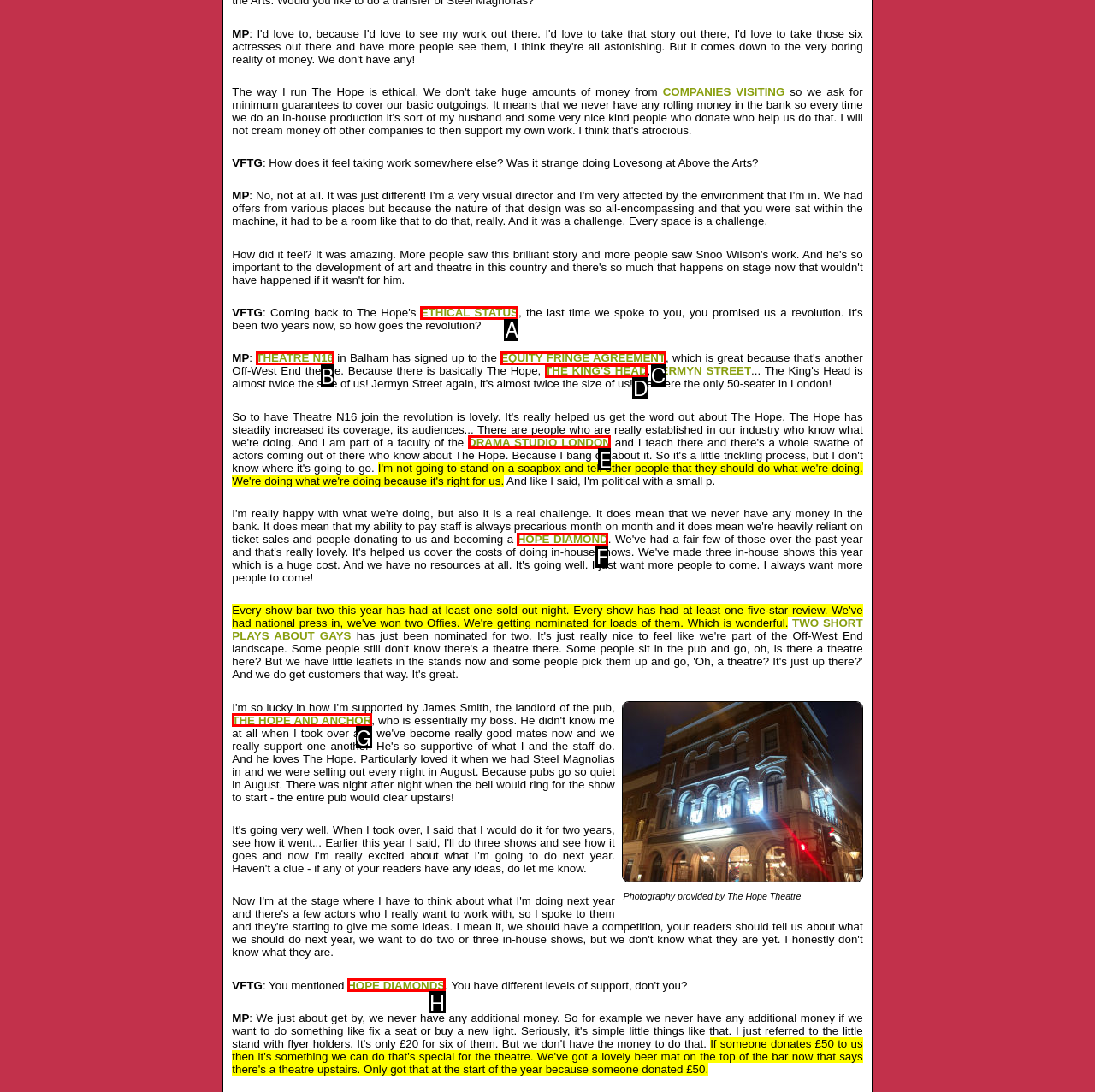Pick the option that should be clicked to perform the following task: Visit THEATRE N16
Answer with the letter of the selected option from the available choices.

B